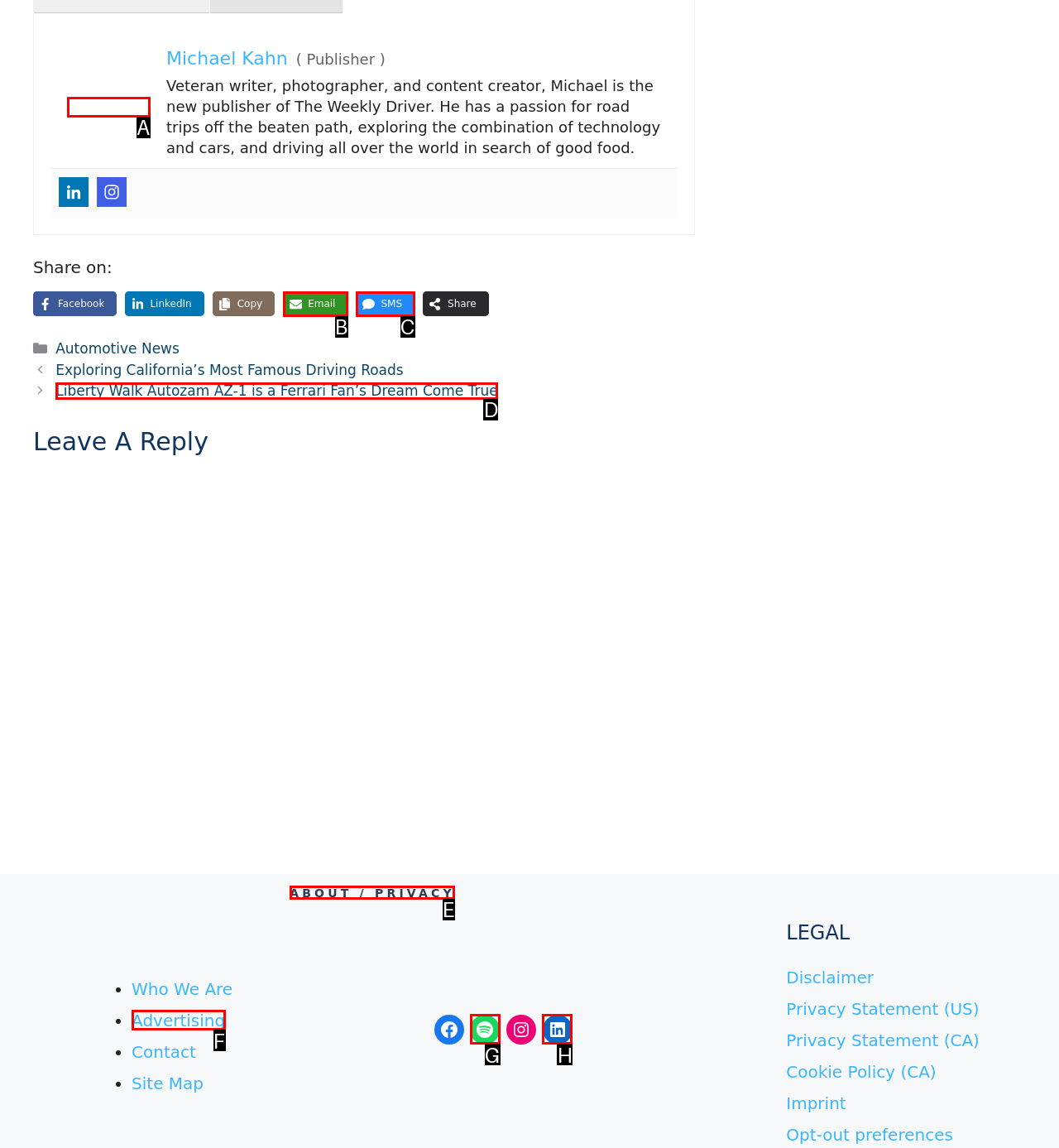Select the letter of the element you need to click to complete this task: Click on the link to learn about the Railway Restoration Project 113
Answer using the letter from the specified choices.

None